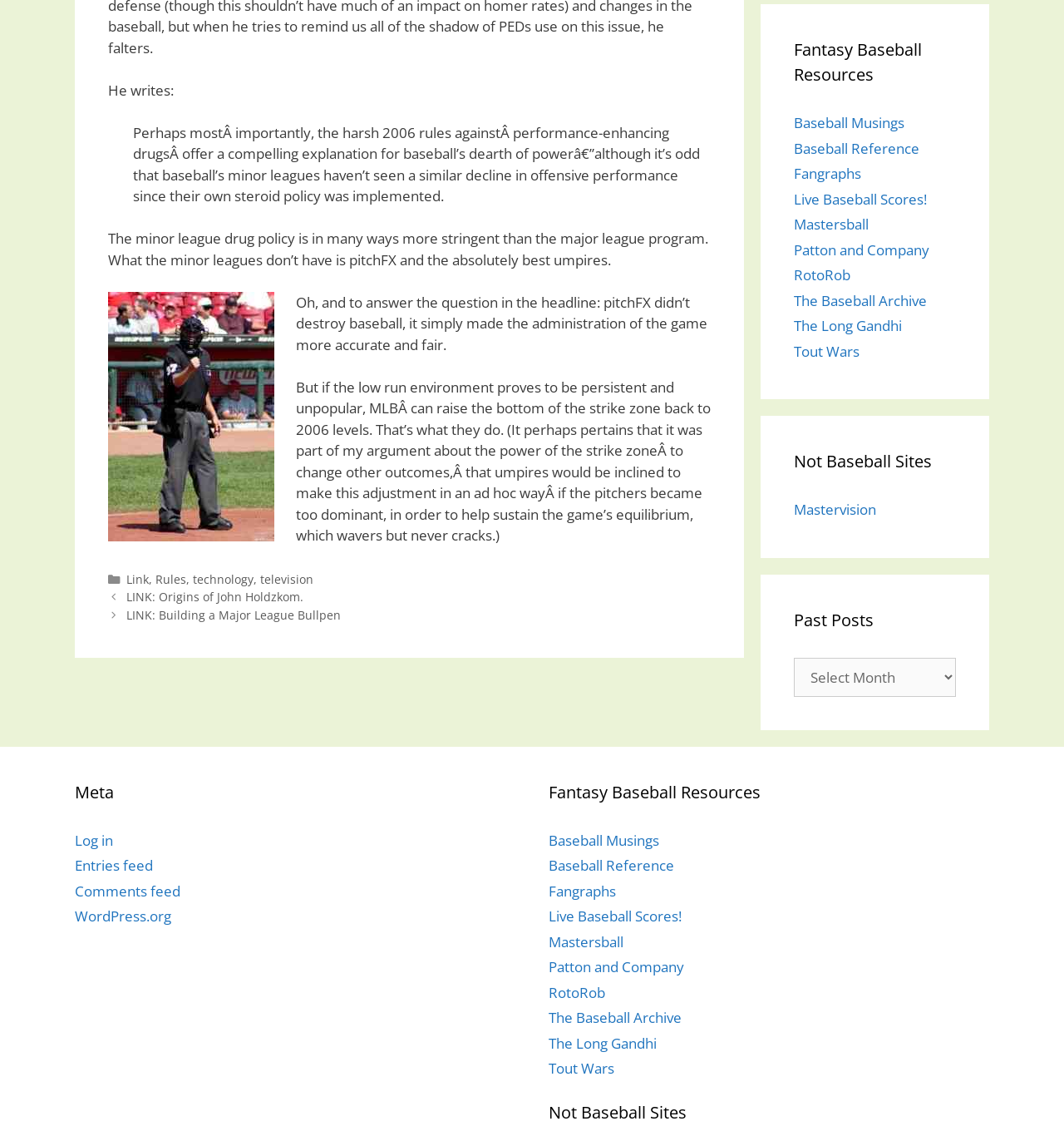Find the coordinates for the bounding box of the element with this description: "Tout Wars".

[0.516, 0.932, 0.577, 0.949]